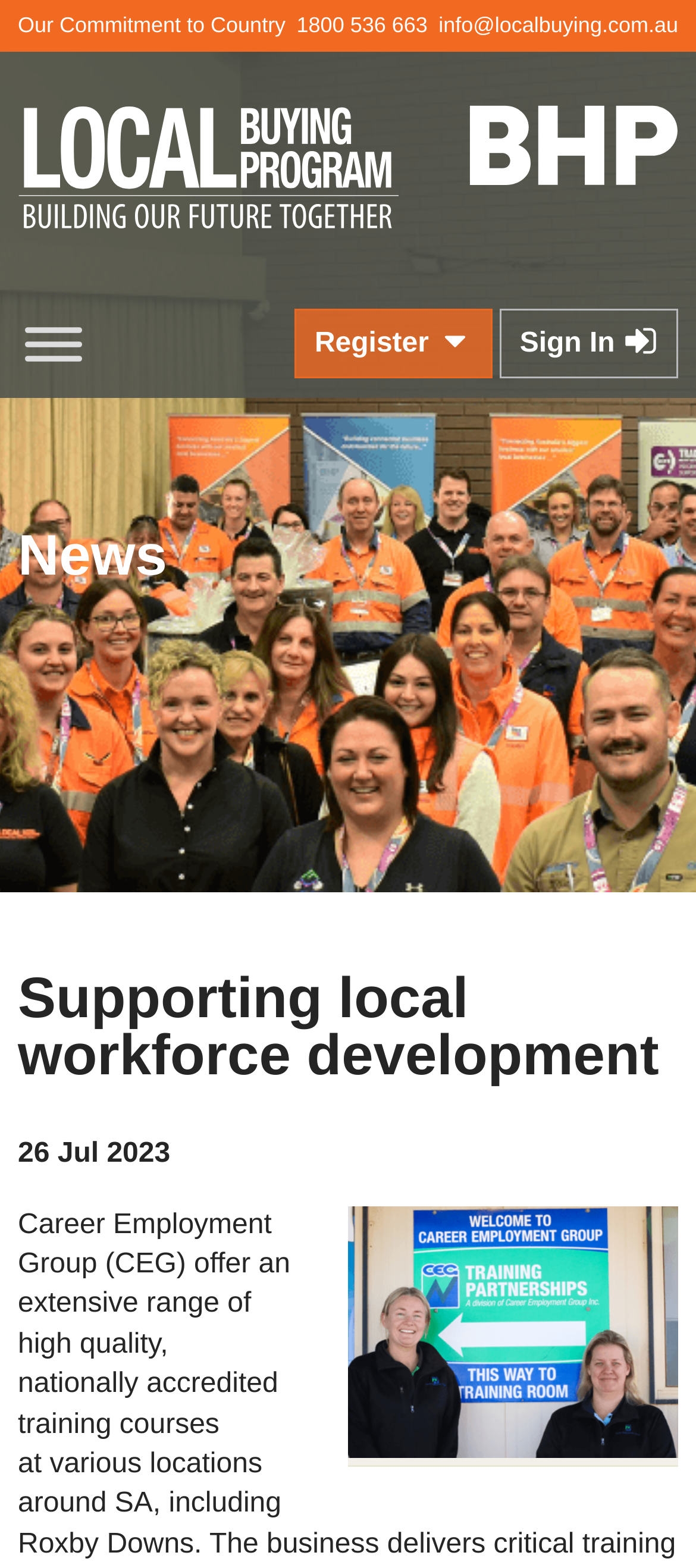Answer the question below in one word or phrase:
What company logo is on the top right corner?

BHP logo